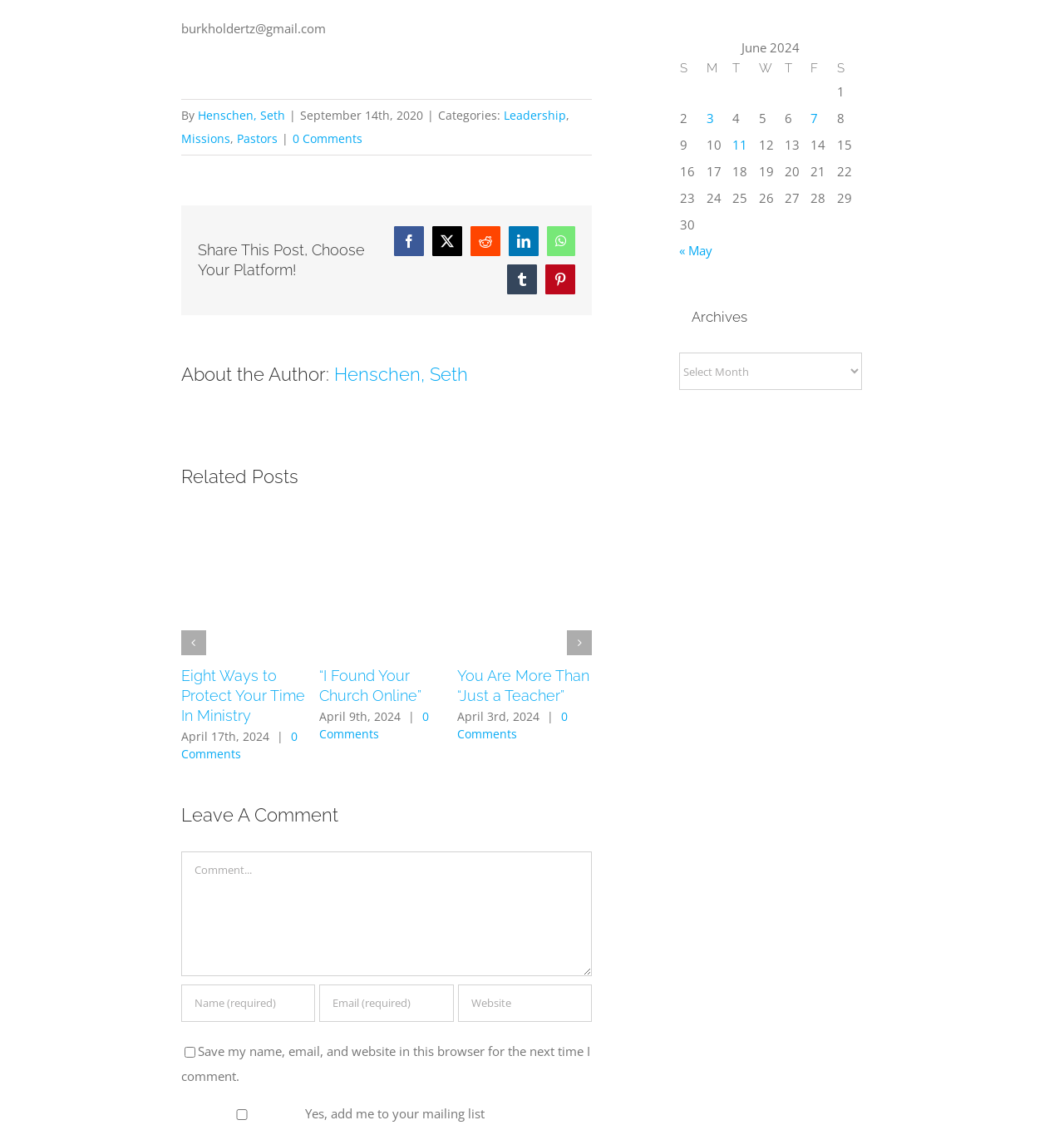What are the categories of this post?
Please respond to the question thoroughly and include all relevant details.

I found the categories of this post by looking at the text 'Categories:' followed by links to 'Leadership', 'Missions', and 'Pastors', which are likely the categories of the post.